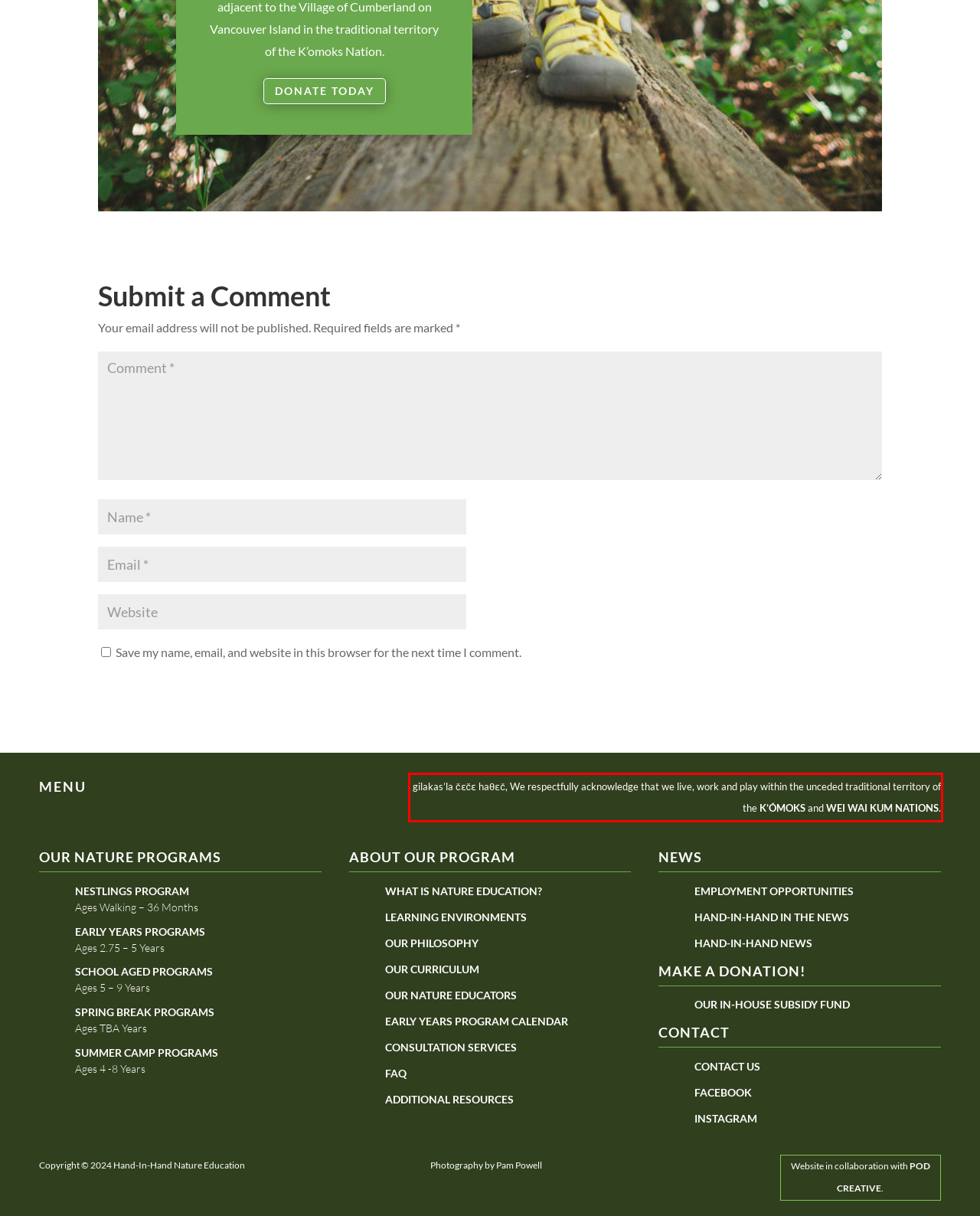Given a screenshot of a webpage with a red bounding box, please identify and retrieve the text inside the red rectangle.

gilakas’la čɛčɛ haθɛč, We respectfully acknowledge that we live, work and play within the unceded traditional territory of the K’ÓMOKS and WEI WAI KUM NATIONS.